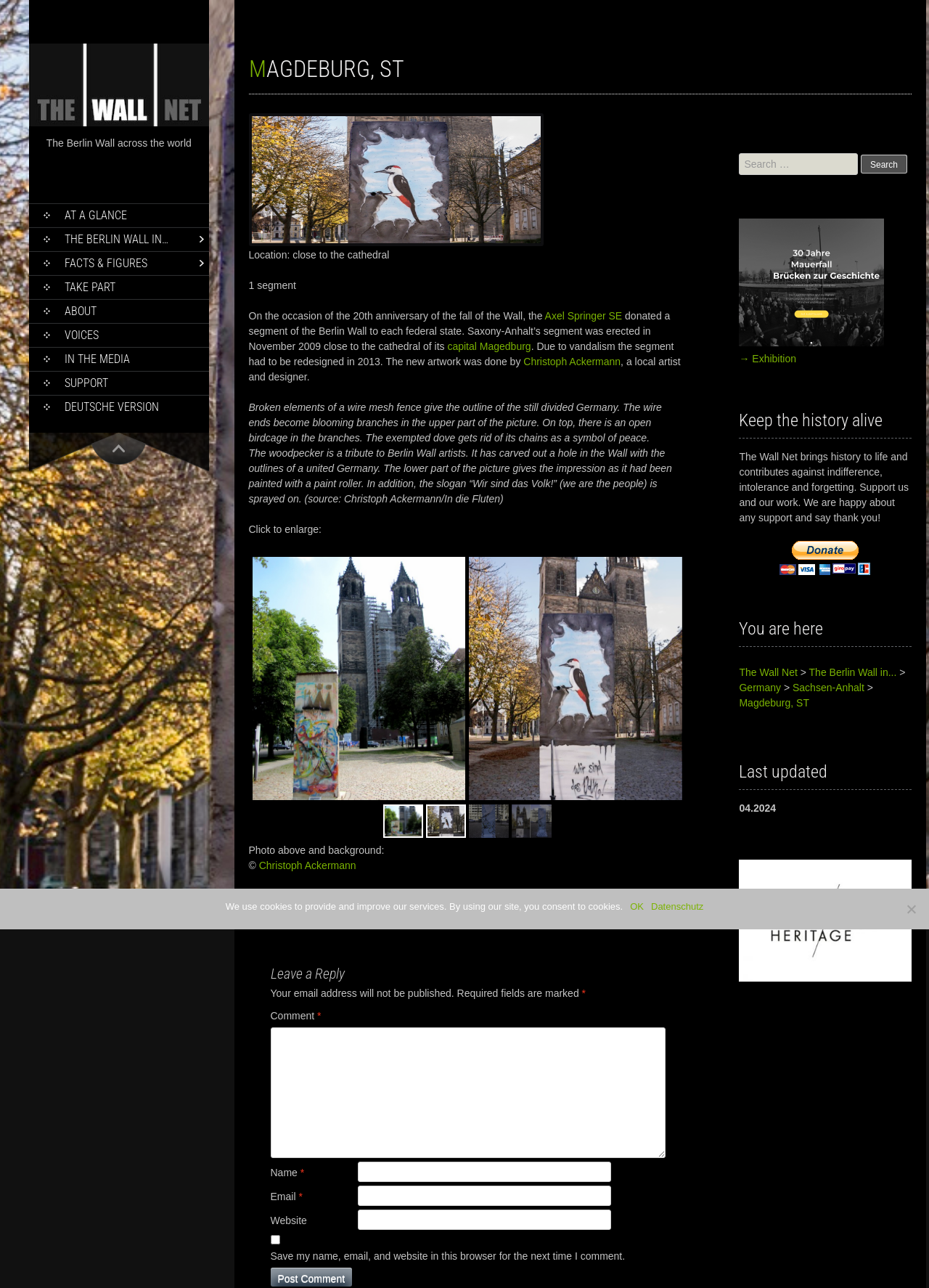How many images are there in the 'Berlin Wall in Magdeburg' section?
Please provide a comprehensive answer to the question based on the webpage screenshot.

I found the answer by looking at the 'Berlin Wall in Magdeburg' section, where I counted four images with the same caption 'Berlin Wall in Magdeburg'.